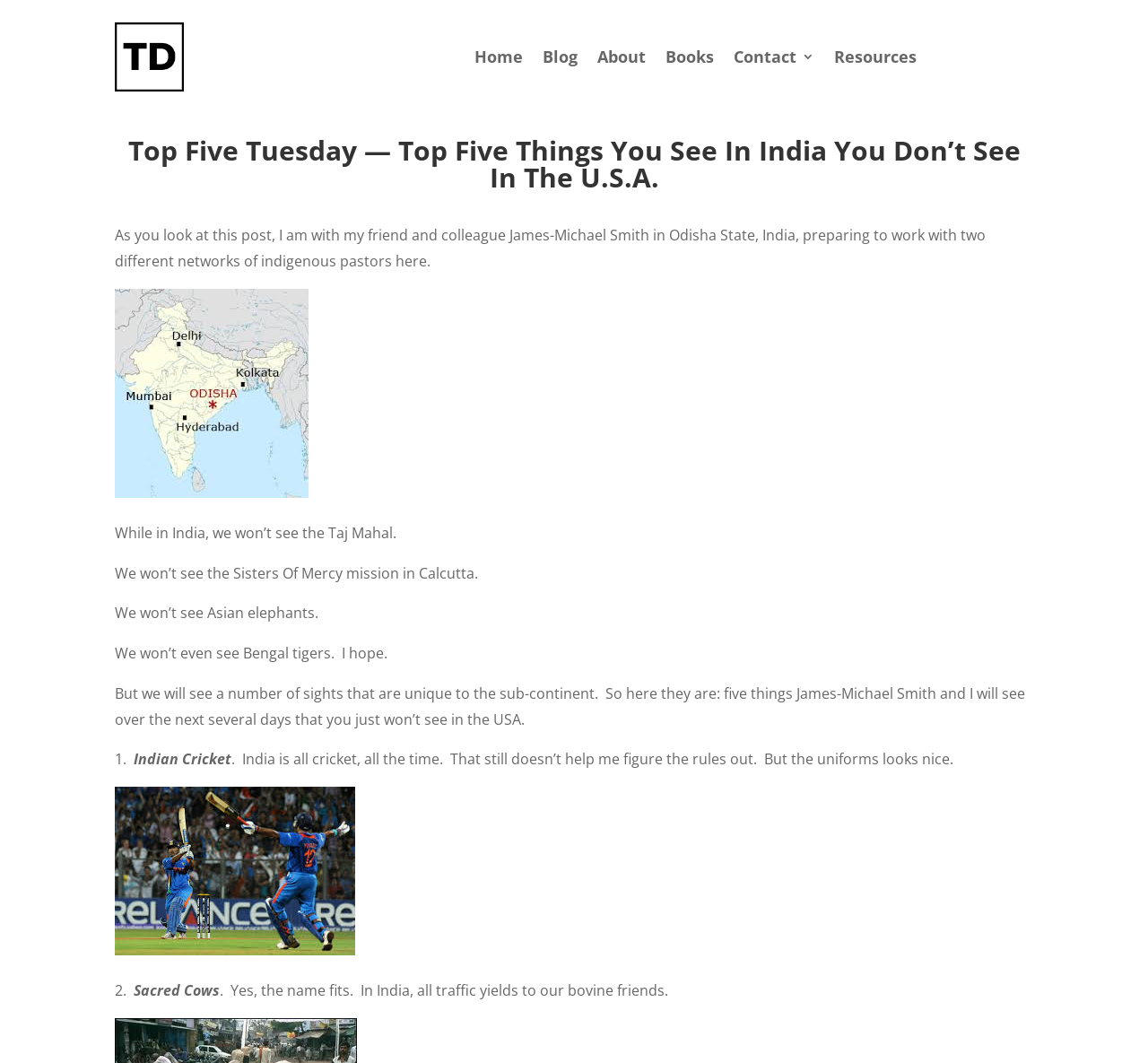Summarize the webpage in an elaborate manner.

This webpage appears to be a blog post titled "Top Five Tuesday — Top Five Things You See In India You Don’t See In The U.S.A." by Talbot Davis. At the top of the page, there is a small image, followed by a navigation menu with links to "Home", "Blog", "About", "Books", "Contact 3", and "Resources". 

Below the navigation menu, the main content of the blog post begins with a heading that matches the title of the webpage. The author, Talbot Davis, is writing about his experience in India, where he is working with indigenous pastors. The text describes his activities and surroundings, including a mention of his friend and colleague James-Michael Smith.

The post includes several links, including one to "India Odisha", which is accompanied by an image. The text then lists five things that the author will see in India that are not commonly seen in the USA. These include Indian cricket, sacred cows, and other unique sights. Each of these points is accompanied by a brief description and, in some cases, an image. The text is written in a conversational style, with the author sharing his observations and thoughts about his experience in India.